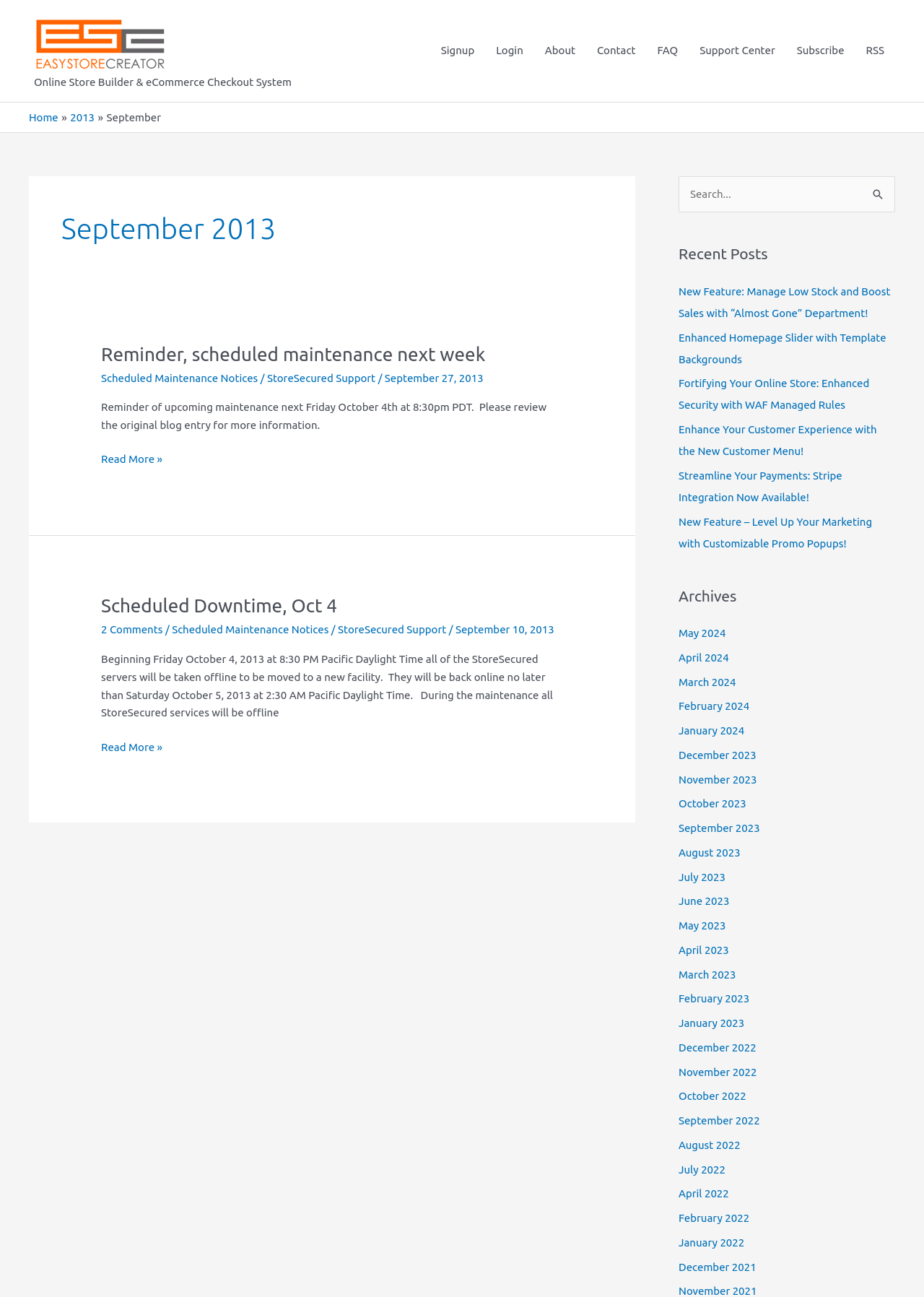Provide your answer to the question using just one word or phrase: What is the earliest month listed in the Archives section?

May 2022